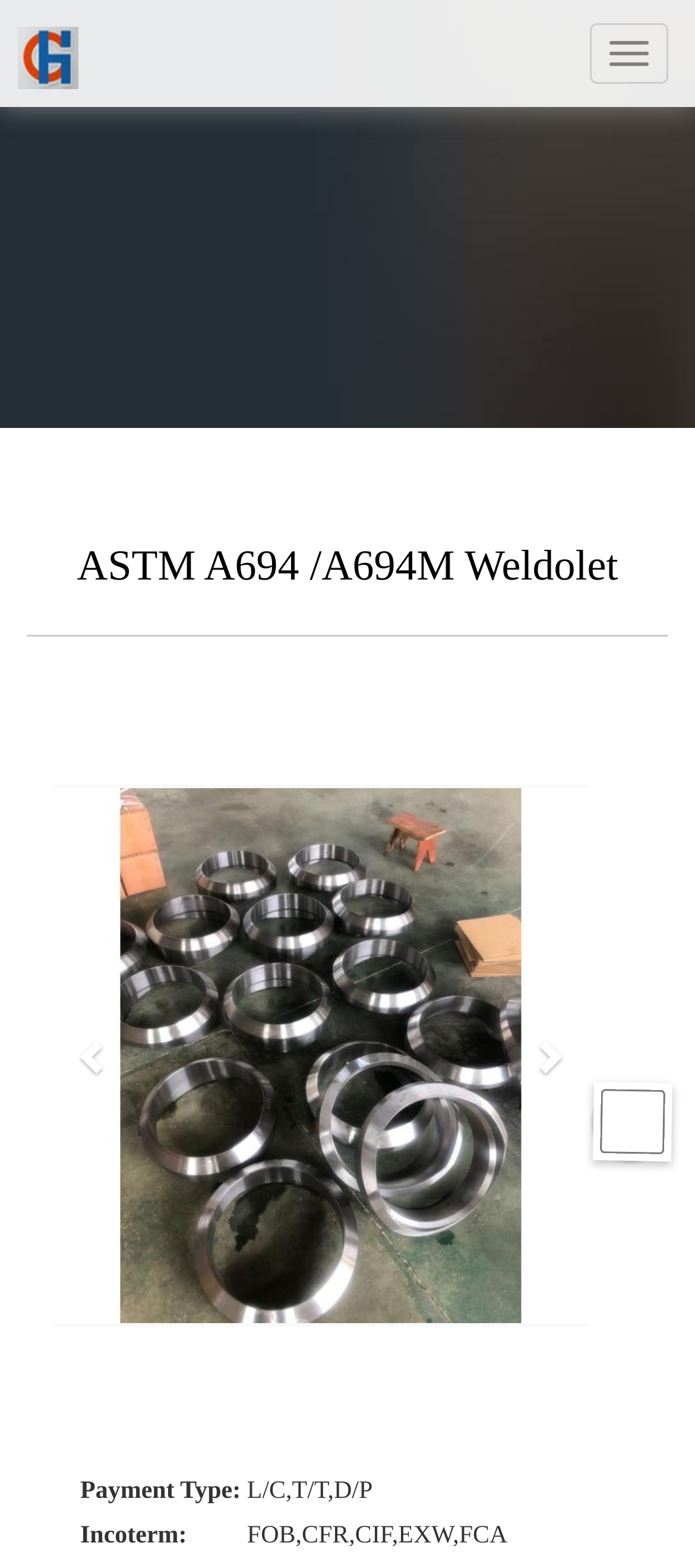Identify the bounding box for the element characterized by the following description: "Phone".

[0.867, 0.696, 0.949, 0.732]